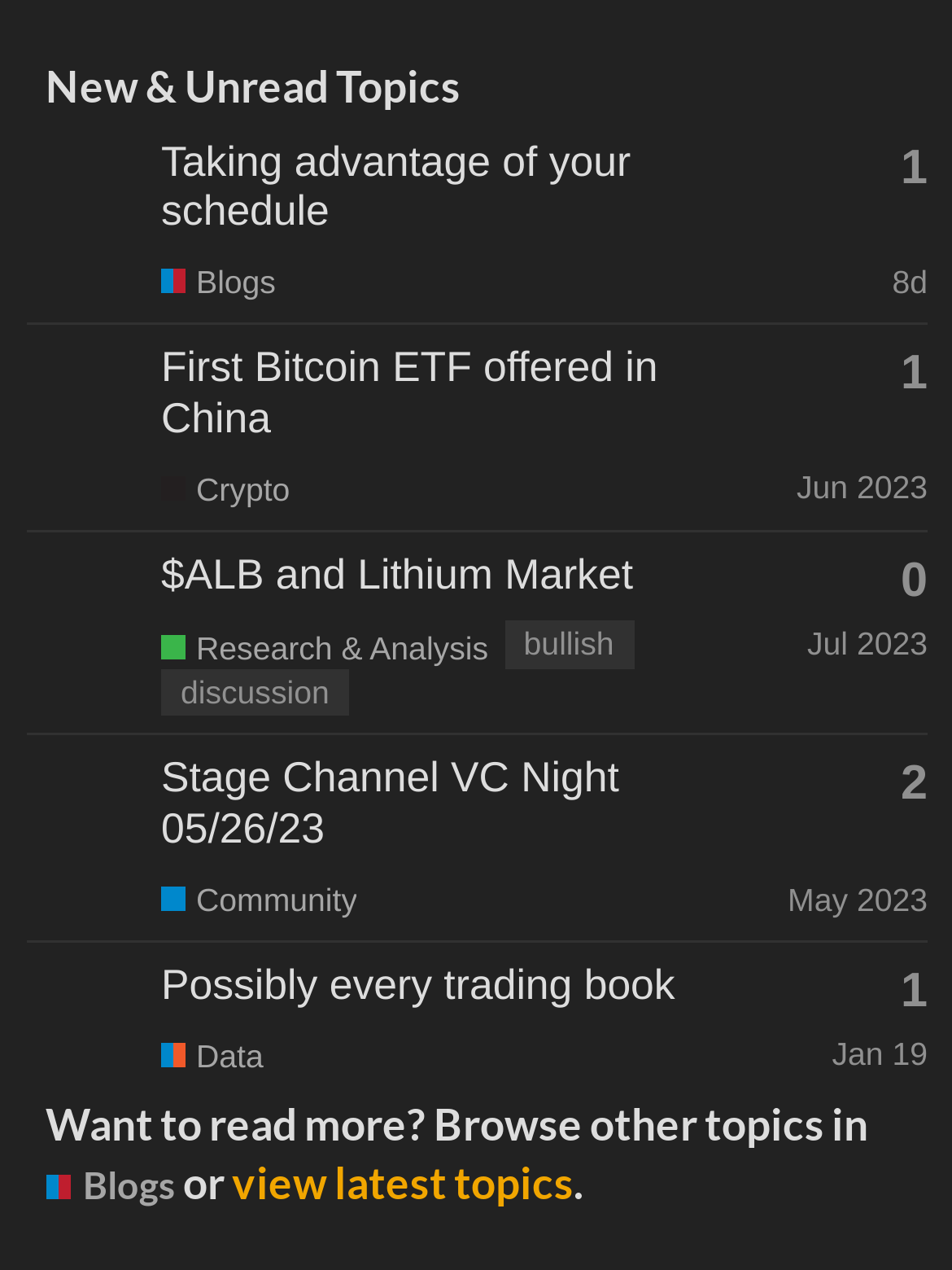Given the following UI element description: "Research & Analysis", find the bounding box coordinates in the webpage screenshot.

[0.169, 0.496, 0.513, 0.526]